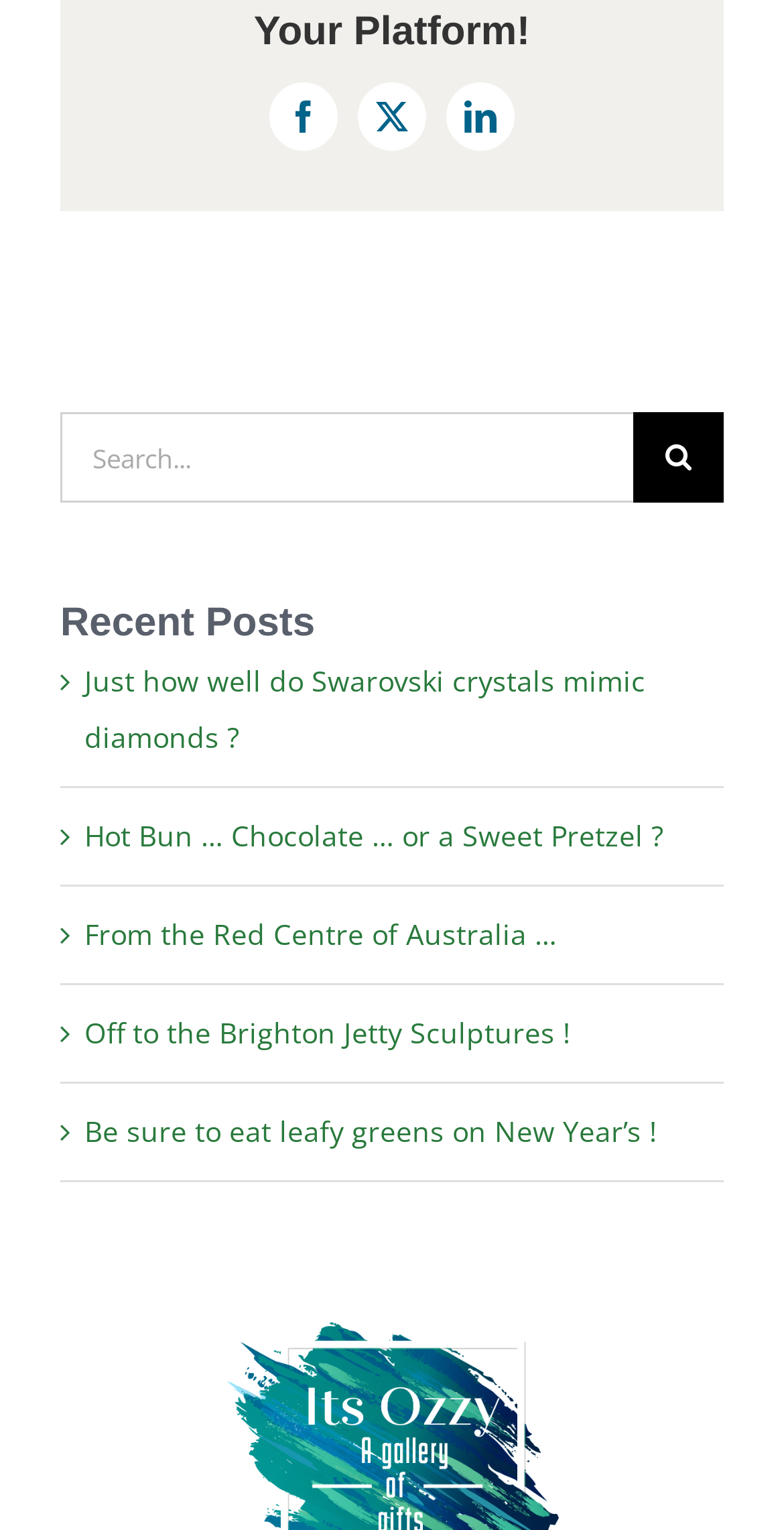Please specify the bounding box coordinates in the format (top-left x, top-left y, bottom-right x, bottom-right y), with all values as floating point numbers between 0 and 1. Identify the bounding box of the UI element described by: aria-label="Search" value=""

[0.808, 0.27, 0.923, 0.329]